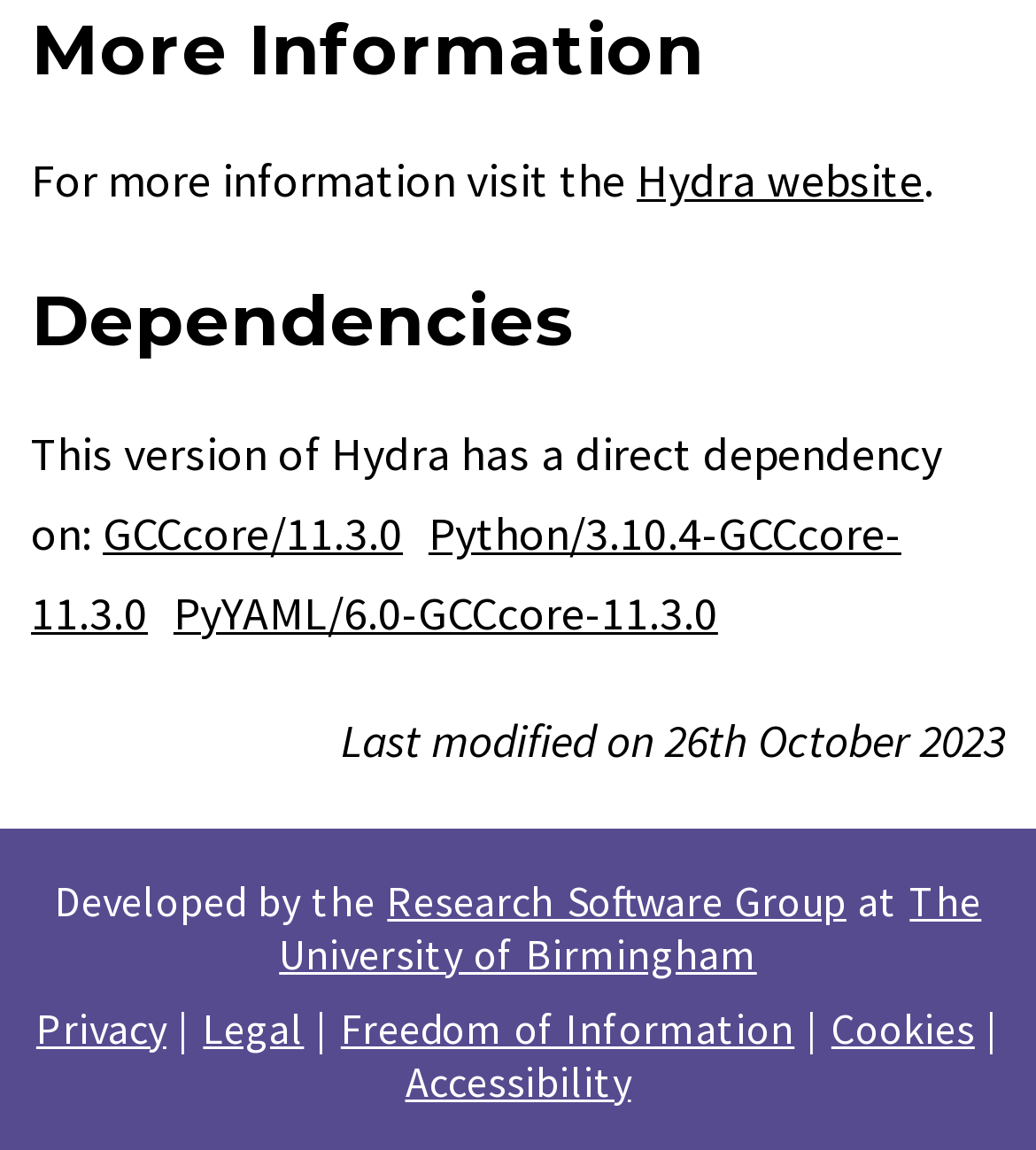Bounding box coordinates are to be given in the format (top-left x, top-left y, bottom-right x, bottom-right y). All values must be floating point numbers between 0 and 1. Provide the bounding box coordinate for the UI element described as: Adorning You - Jewelry

None